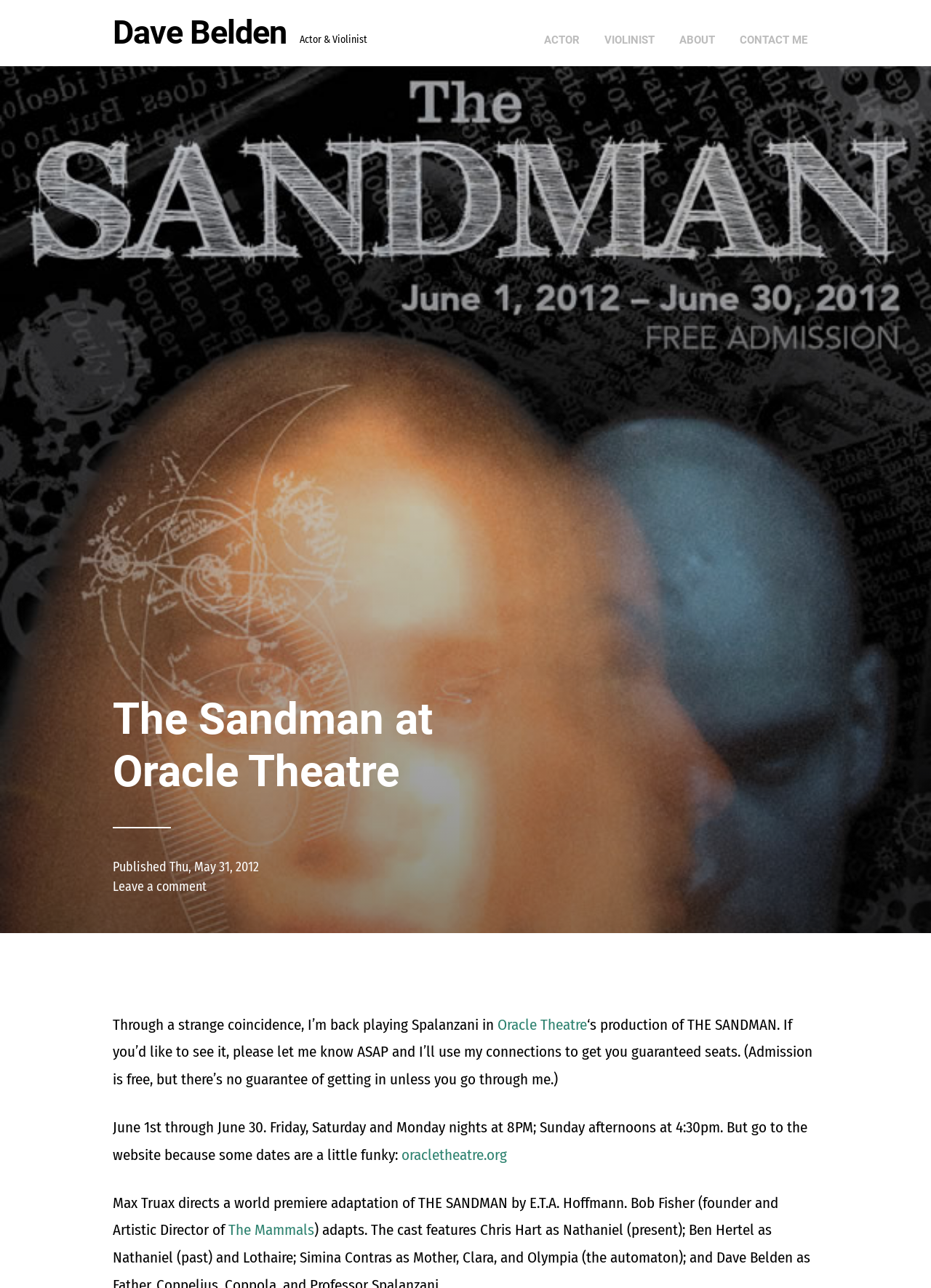What is the website of Oracle Theatre?
Offer a detailed and full explanation in response to the question.

The webpage provides a link to Oracle Theatre's website, which is oracletheatre.org, where more information about The Sandman's performance can be found.